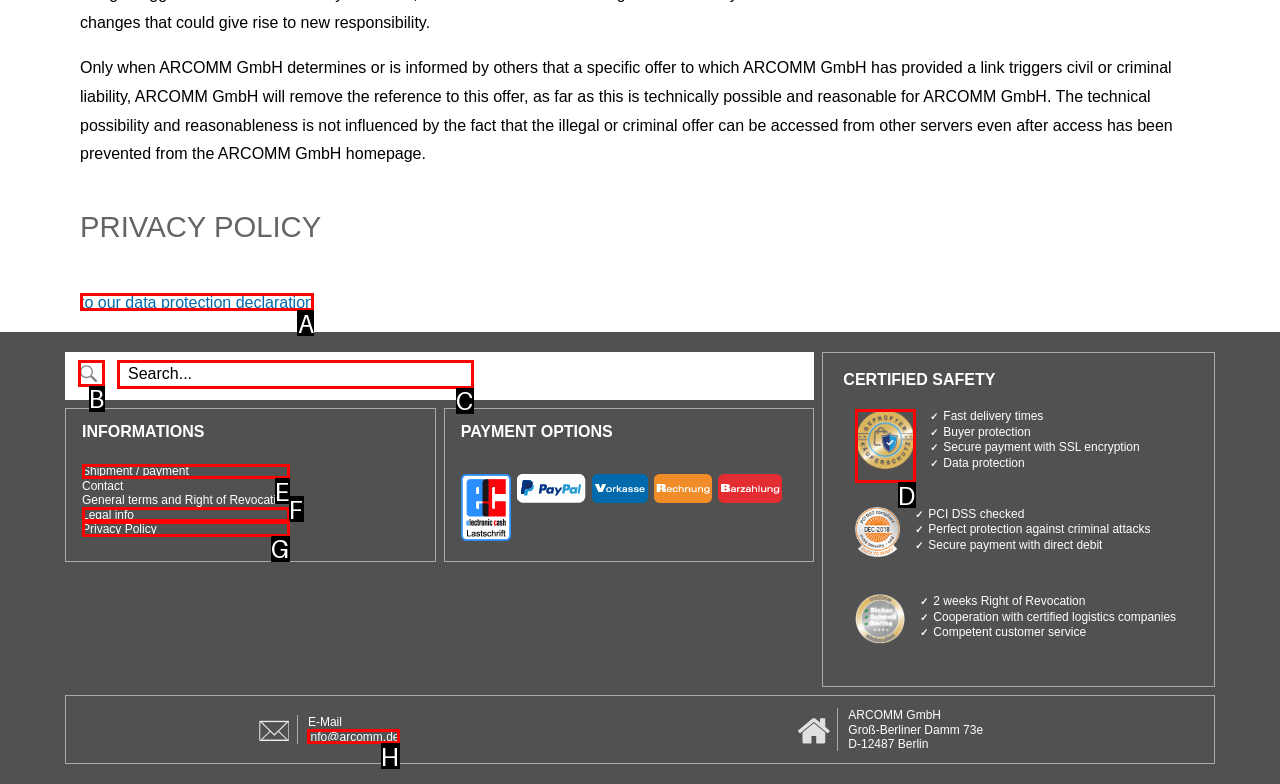Choose the HTML element that corresponds to the description: to our data protection declaration
Provide the answer by selecting the letter from the given choices.

A